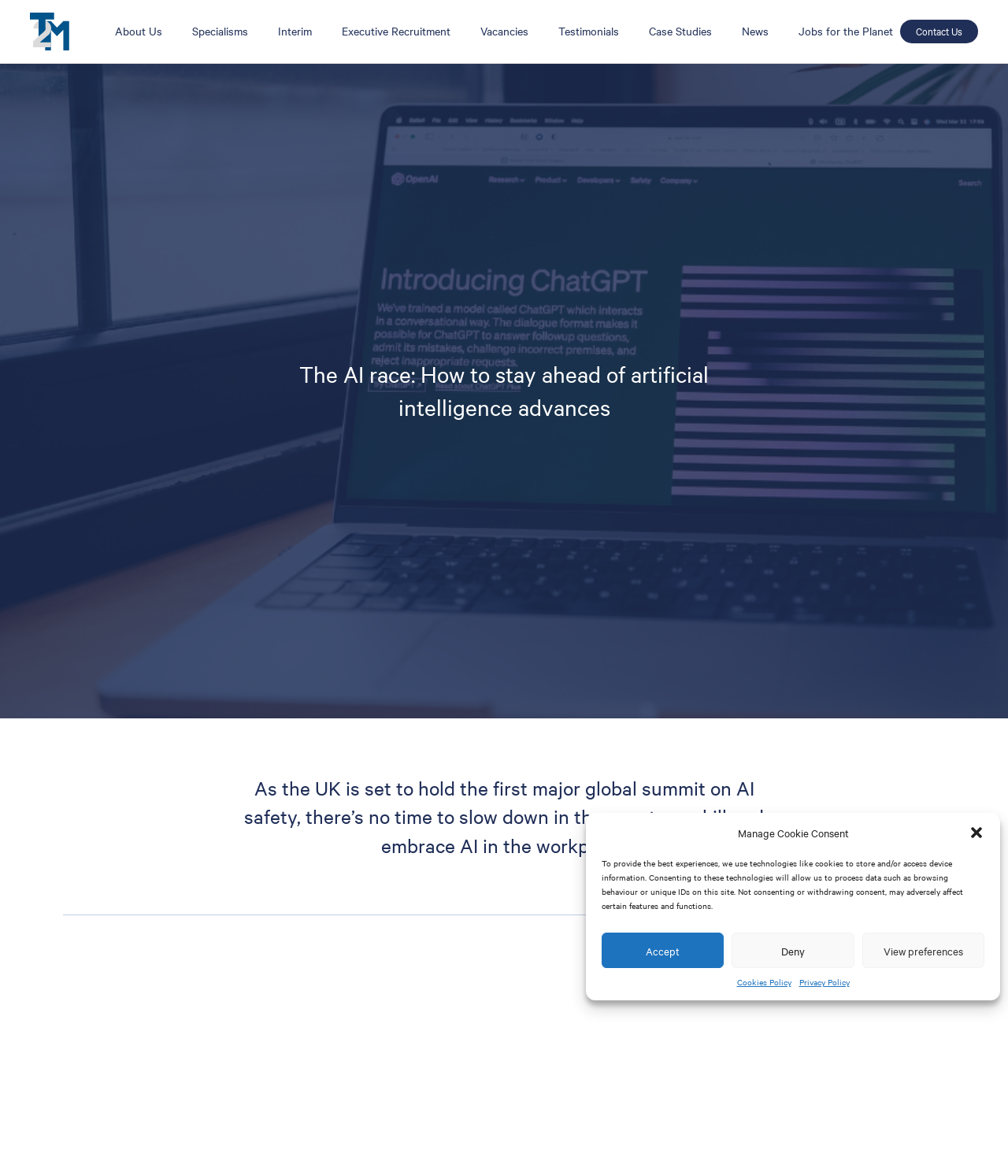Identify the bounding box coordinates of the area you need to click to perform the following instruction: "Click the '39%' link".

[0.395, 0.875, 0.42, 0.892]